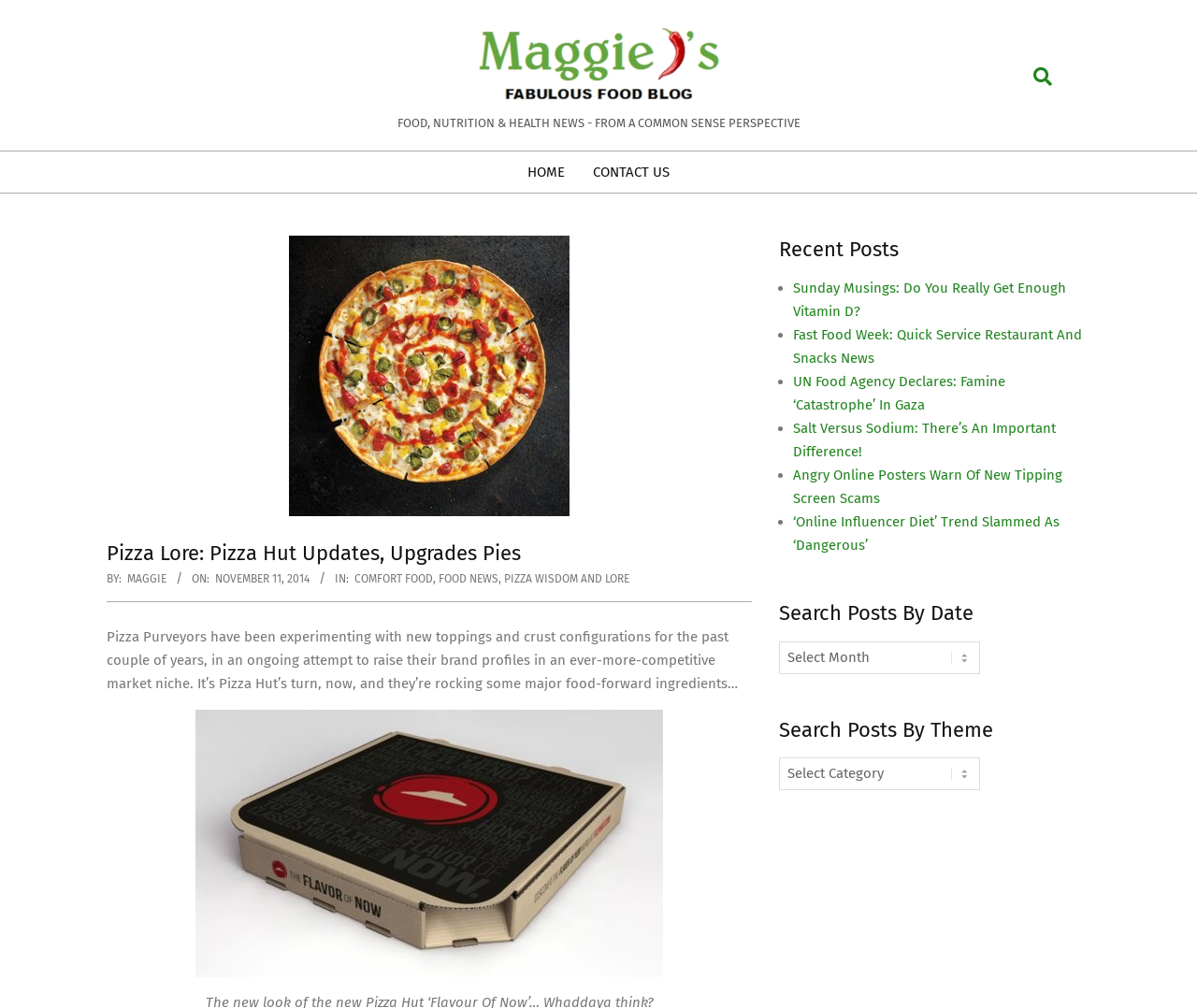Elaborate on the different components and information displayed on the webpage.

This webpage is a blog post from Maggie J's Fabulous Food Blog, titled "Pizza Lore: Pizza Hut Updates, Upgrades Pies". At the top, there is a logo of the blog, "MJs FFB Logo Master 2019 final larger", situated on the left side, accompanied by a search bar on the right side. Below the logo, there is a secondary navigation menu with links to "HOME" and "CONTACT US".

The main content of the blog post is situated in the middle of the page, with a heading "Pizza Lore: Pizza Hut Updates, Upgrades Pies" followed by the author's name "MAGGIE" and the date "Tuesday, November 11, 2014, 7:00 pm". The article discusses how Pizza Purveyors have been experimenting with new toppings and crust configurations to raise their brand profiles in a competitive market. There is an image of a pizza, "Sweet Sriracha Dynamite Pizza", on the right side of the article.

On the right side of the page, there is a section titled "Recent Posts" with a list of five links to other blog posts, including "Sunday Musings: Do You Really Get Enough Vitamin D?" and "Fast Food Week: Quick Service Restaurant And Snacks News". Below this section, there are two search bars, one to search posts by date and another to search posts by theme.

At the bottom of the page, there is an image of the new Pizza Hut logo and box, "New Pizza Hut Logo and Box - © 2014 Pizza Hut", which is related to the article's content.